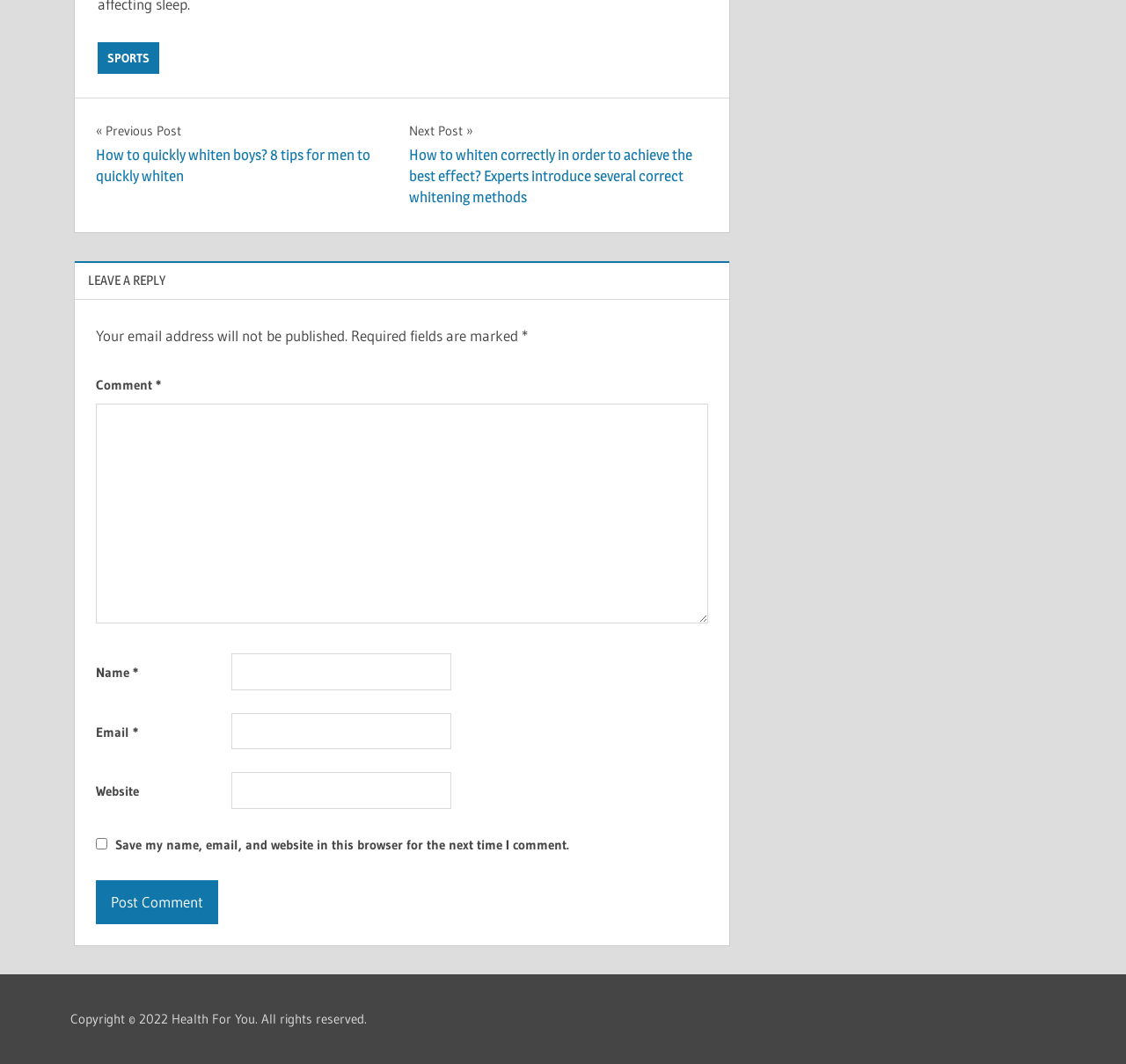Pinpoint the bounding box coordinates of the area that must be clicked to complete this instruction: "Enter your comment".

[0.085, 0.379, 0.629, 0.586]